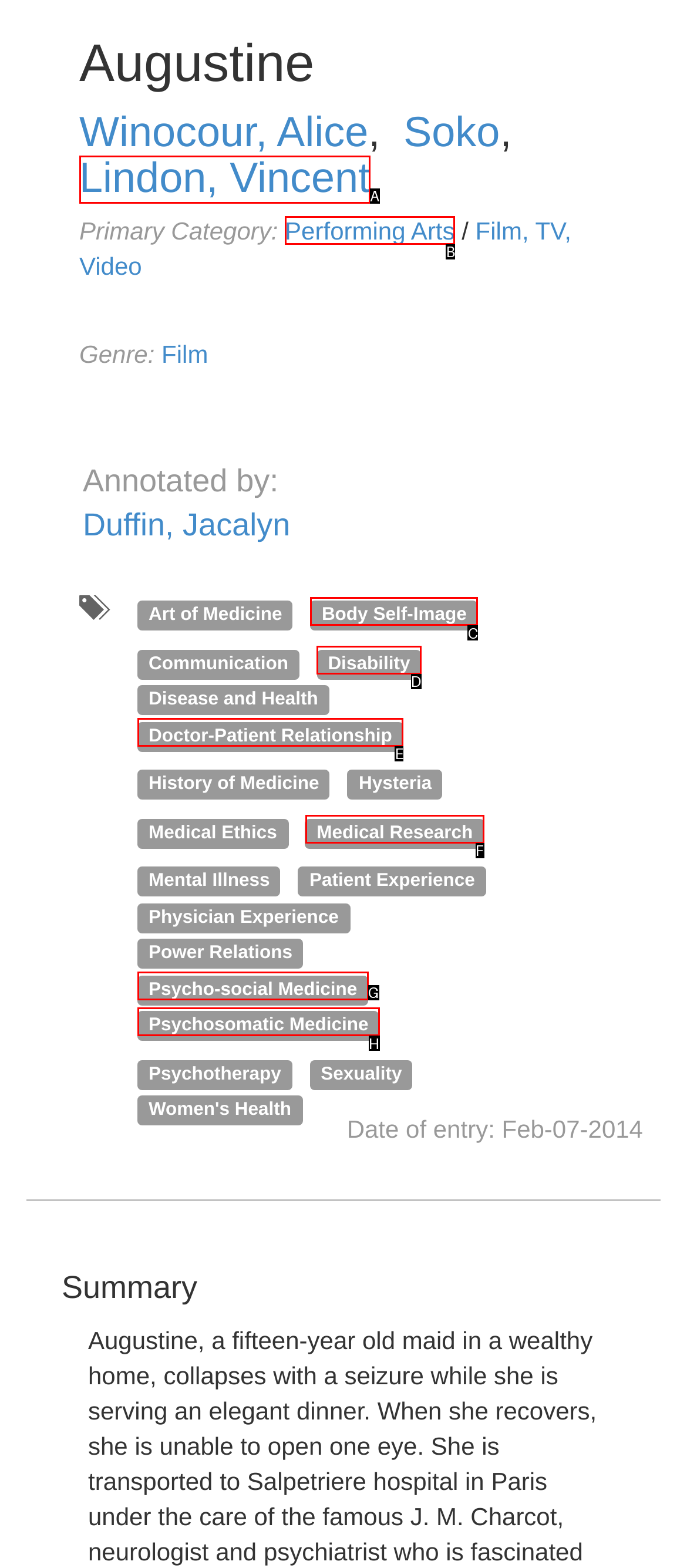Point out the option that aligns with the description: Lindon, Vincent
Provide the letter of the corresponding choice directly.

A